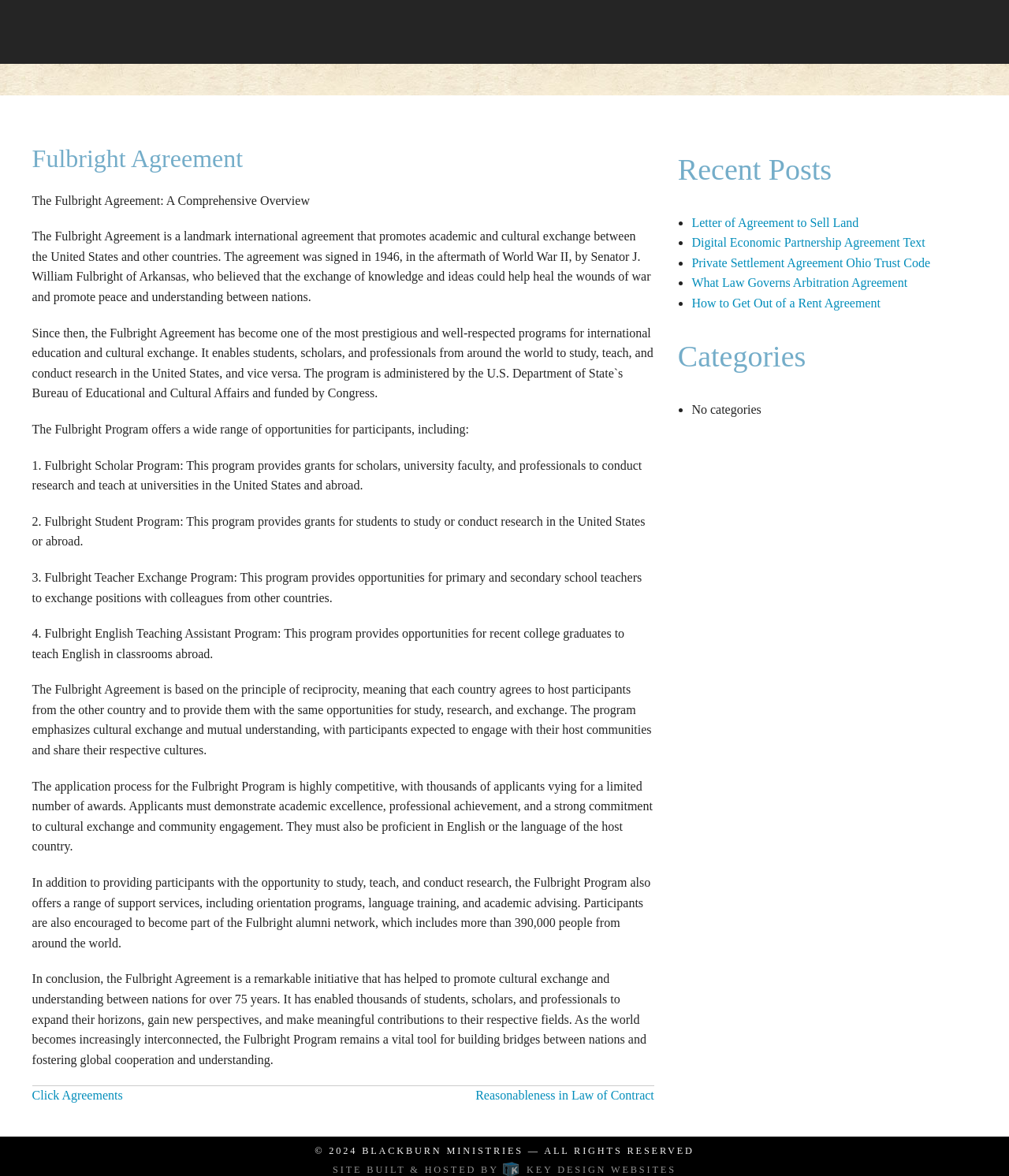Provide the bounding box coordinates of the section that needs to be clicked to accomplish the following instruction: "Search for a winch."

None